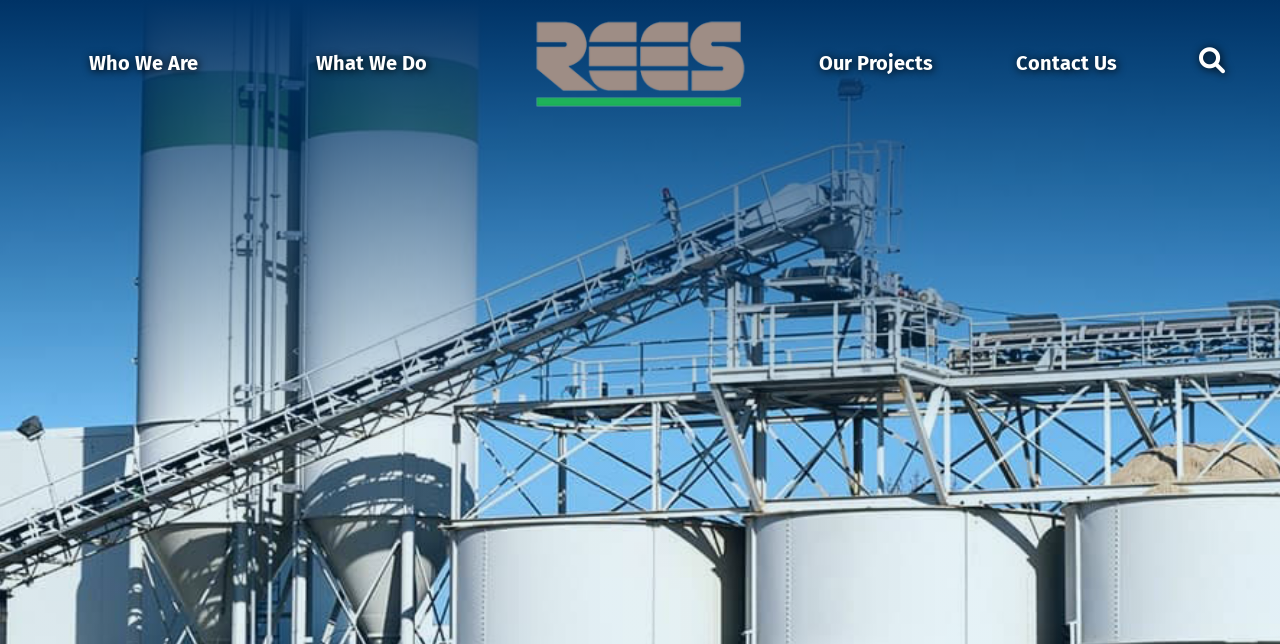How many images are there on the webpage?
Could you please answer the question thoroughly and with as much detail as possible?

I found one image element on the webpage, which is the site logo, located at the top of the webpage.